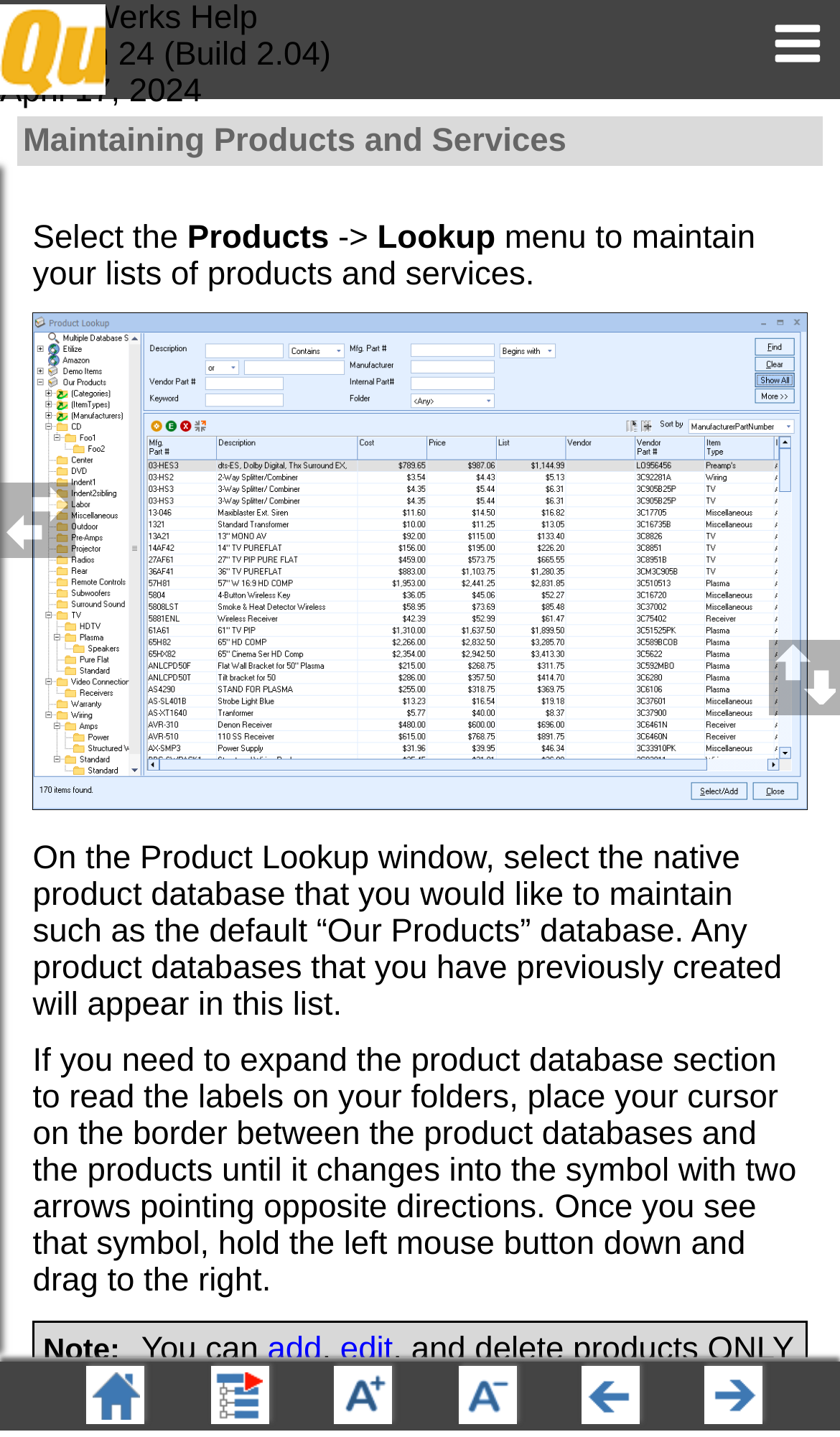Determine the bounding box for the UI element described here: "add".

[0.318, 0.926, 0.383, 0.952]